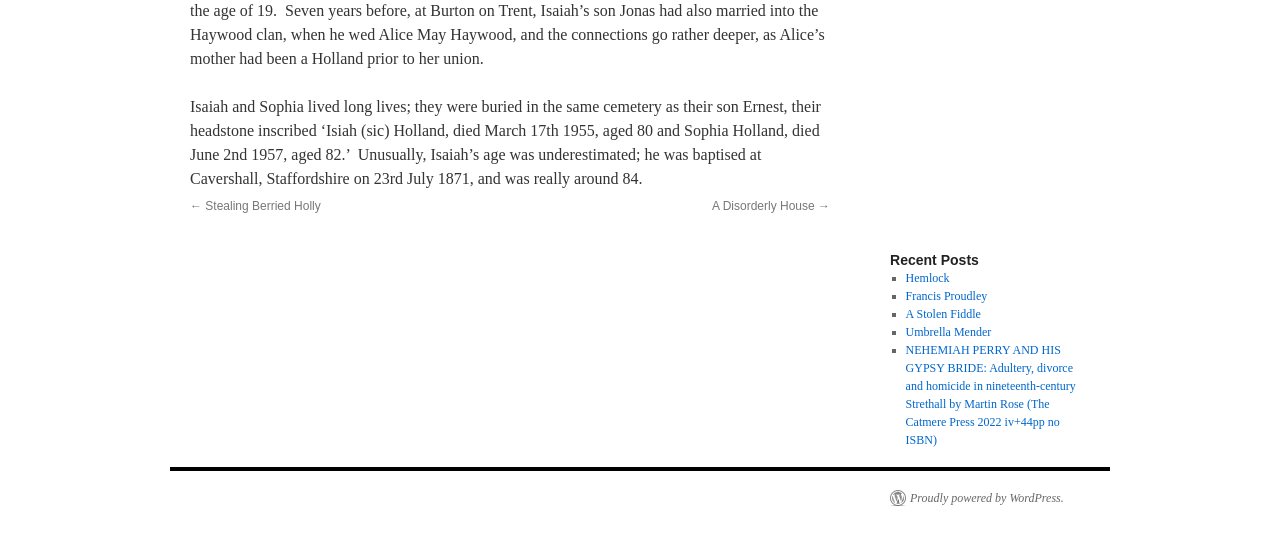Identify the bounding box for the UI element described as: "Francis Proudley". Ensure the coordinates are four float numbers between 0 and 1, formatted as [left, top, right, bottom].

[0.707, 0.531, 0.771, 0.557]